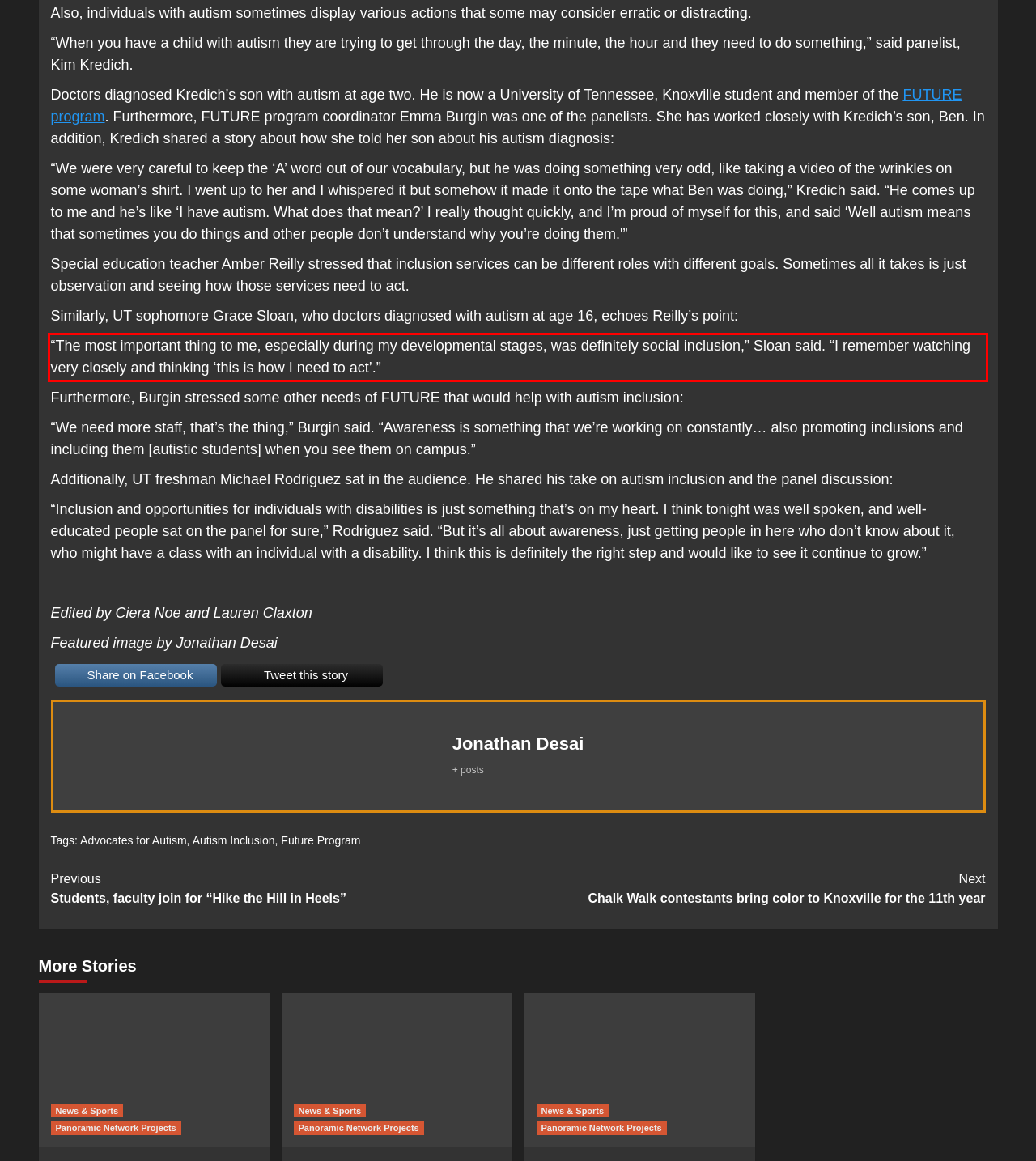Please extract the text content from the UI element enclosed by the red rectangle in the screenshot.

“The most important thing to me, especially during my developmental stages, was definitely social inclusion,” Sloan said. “I remember watching very closely and thinking ‘this is how I need to act’.”